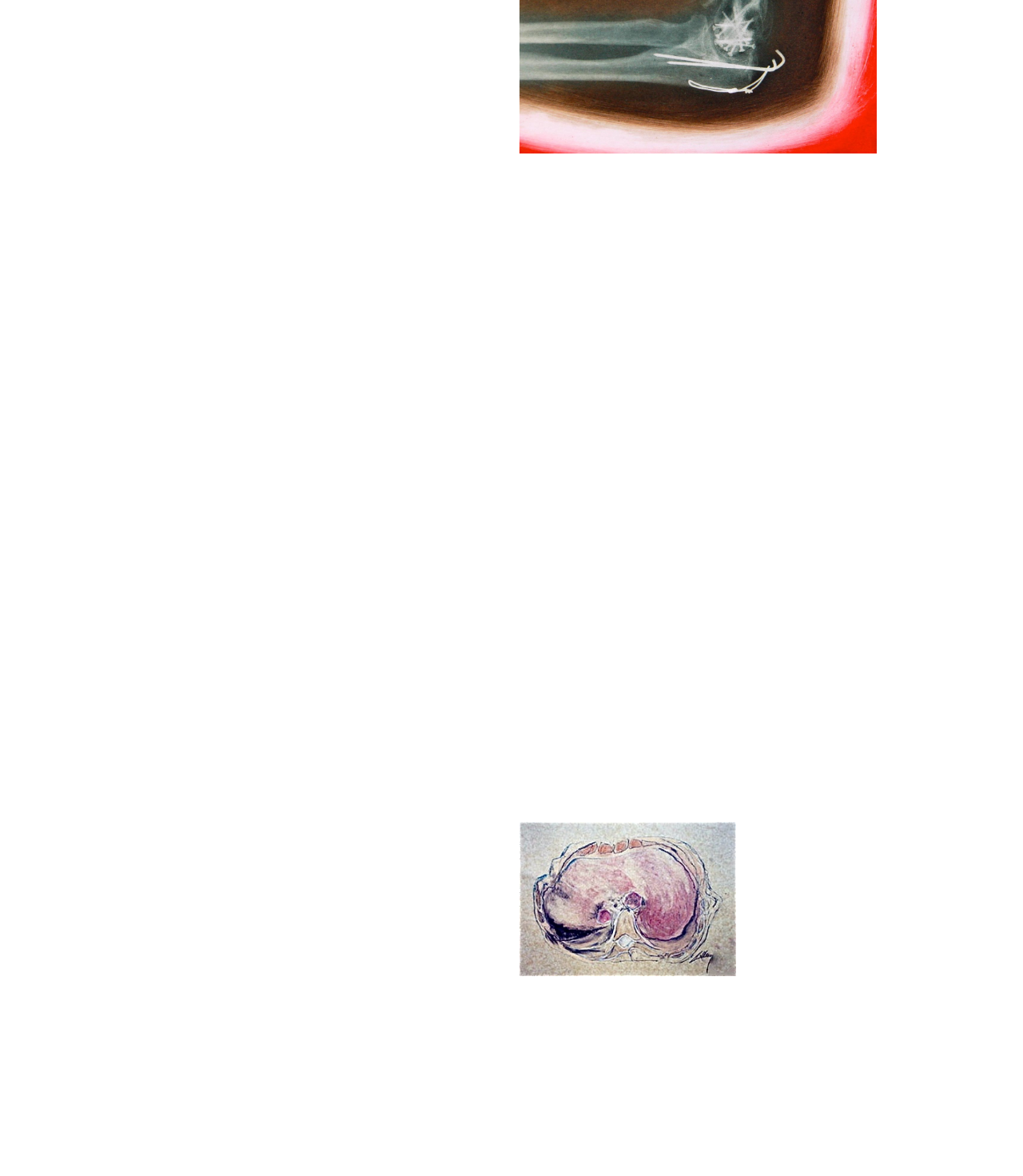Please identify the coordinates of the bounding box that should be clicked to fulfill this instruction: "Explore 'Seat of Being', cast lead crystal, life size".

[0.1, 0.343, 0.488, 0.356]